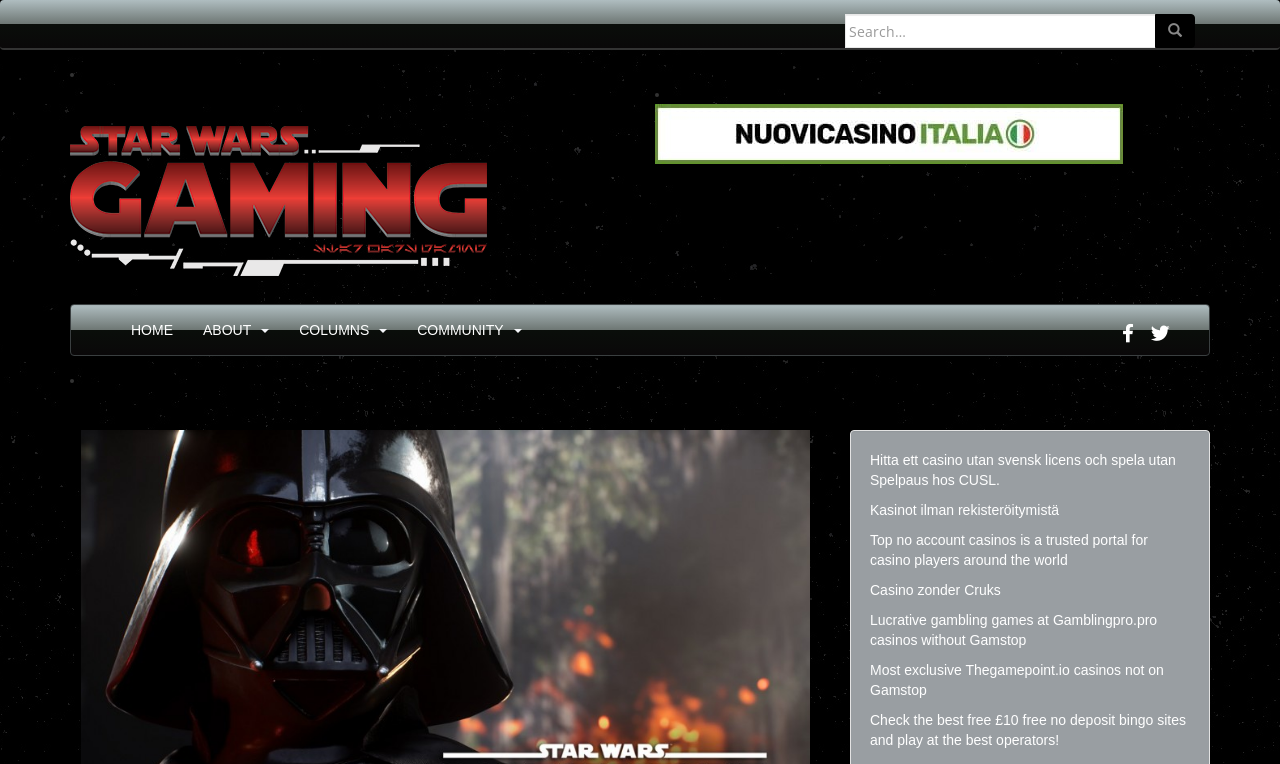What is the topic of the article?
Answer with a single word or short phrase according to what you see in the image.

Star Wars Gaming news